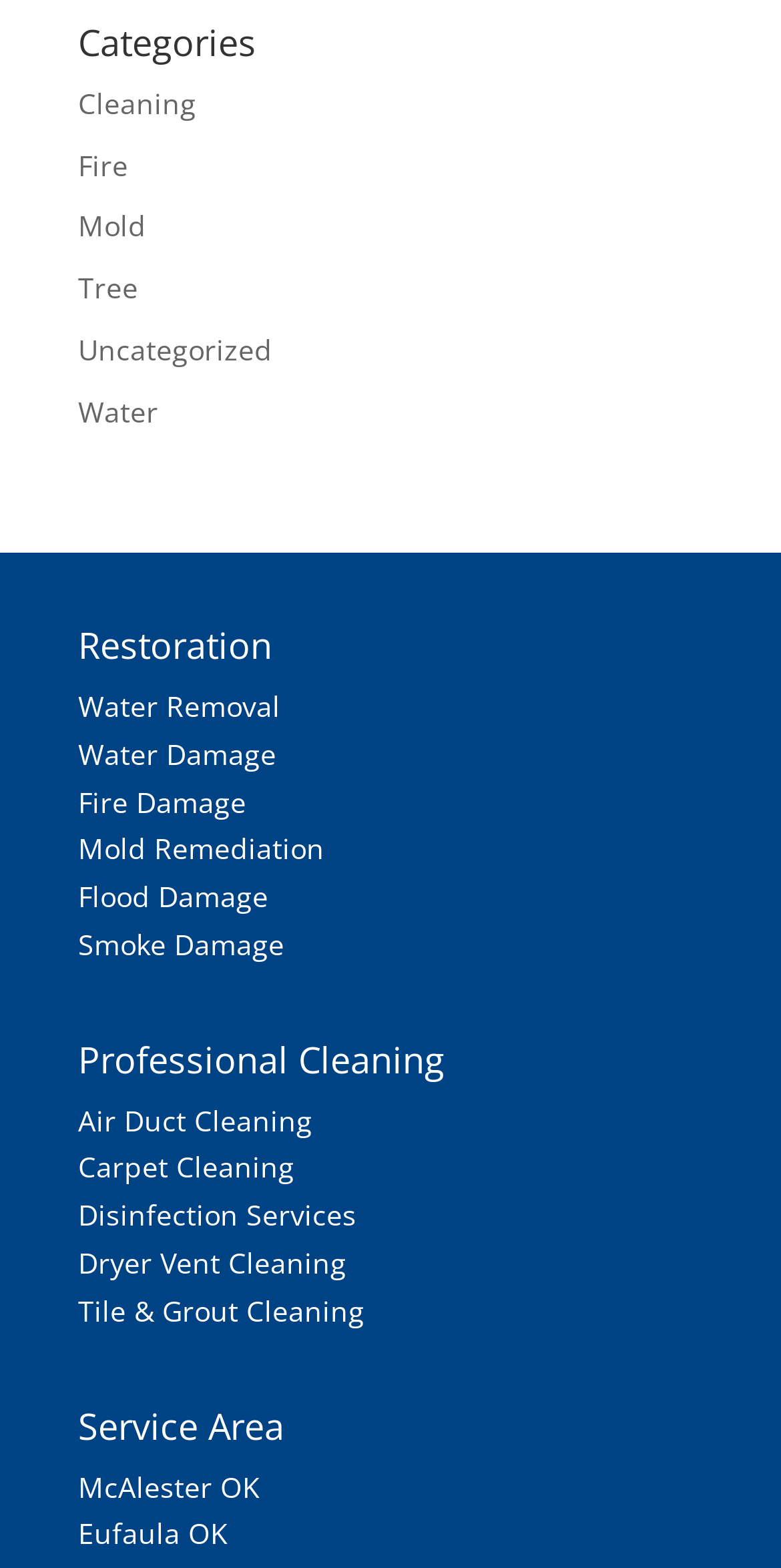Mark the bounding box of the element that matches the following description: "Tile & Grout Cleaning".

[0.1, 0.824, 0.467, 0.848]